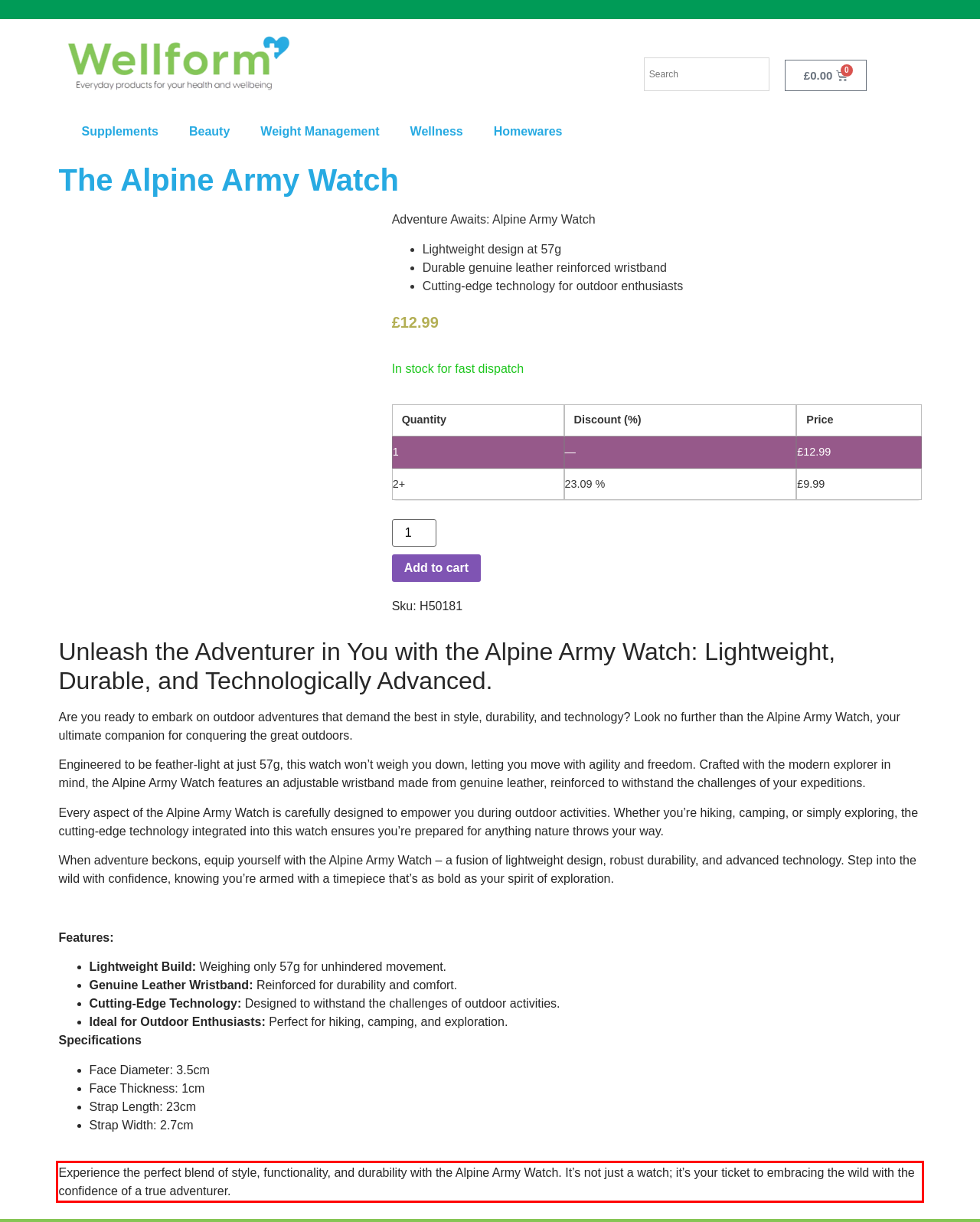From the screenshot of the webpage, locate the red bounding box and extract the text contained within that area.

Experience the perfect blend of style, functionality, and durability with the Alpine Army Watch. It’s not just a watch; it’s your ticket to embracing the wild with the confidence of a true adventurer.